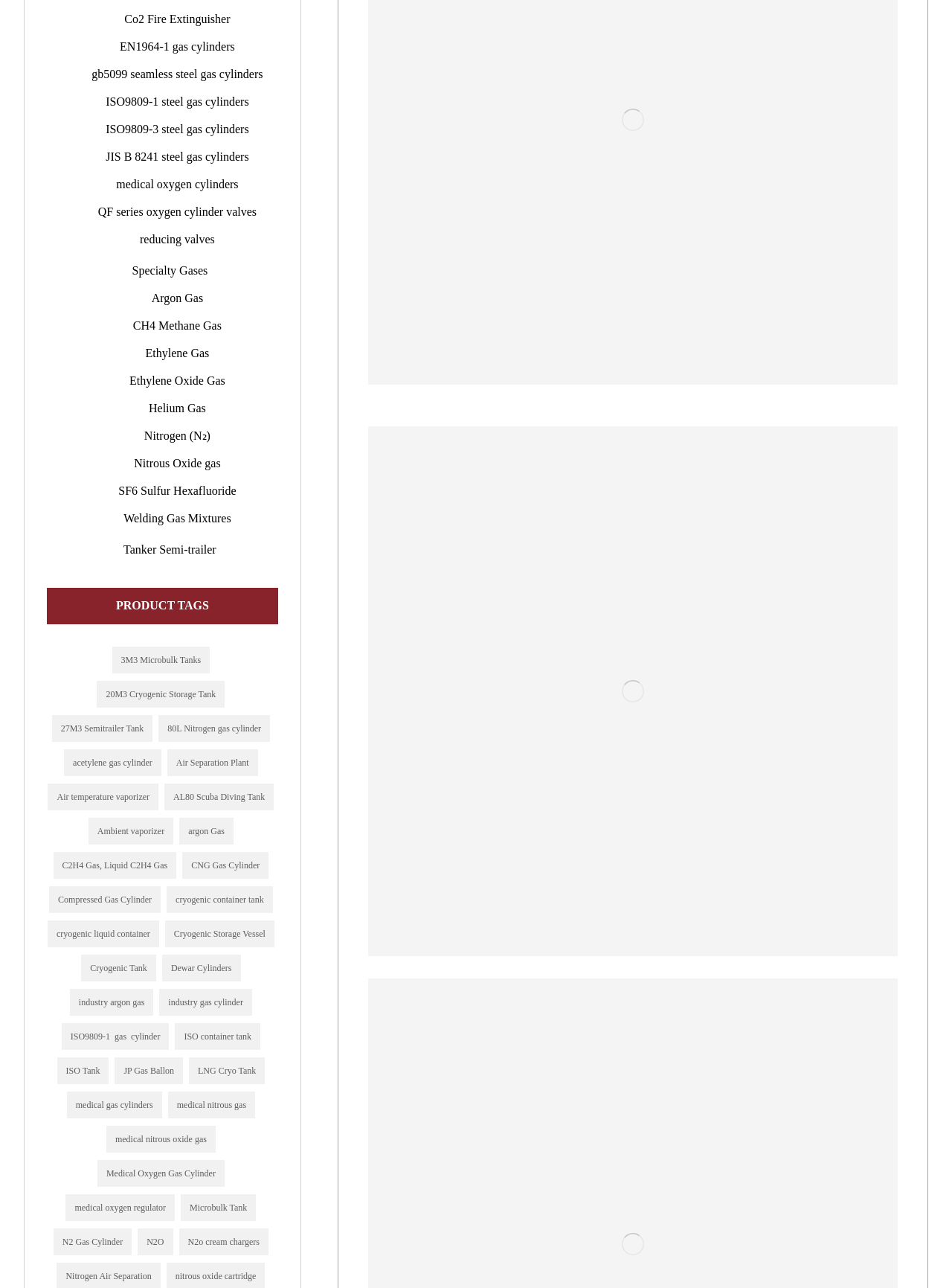What is the relationship between the links on the webpage?
Could you answer the question in a detailed manner, providing as much information as possible?

The links on the webpage all appear to be related to gas and cylinders, with some links pointing to specific types of gases, such as argon and nitrogen, and others pointing to specific types of cylinders, such as medical oxygen cylinders and cryogenic storage tanks. This suggests that the webpage is a resource for users looking for information on gas and cylinders.